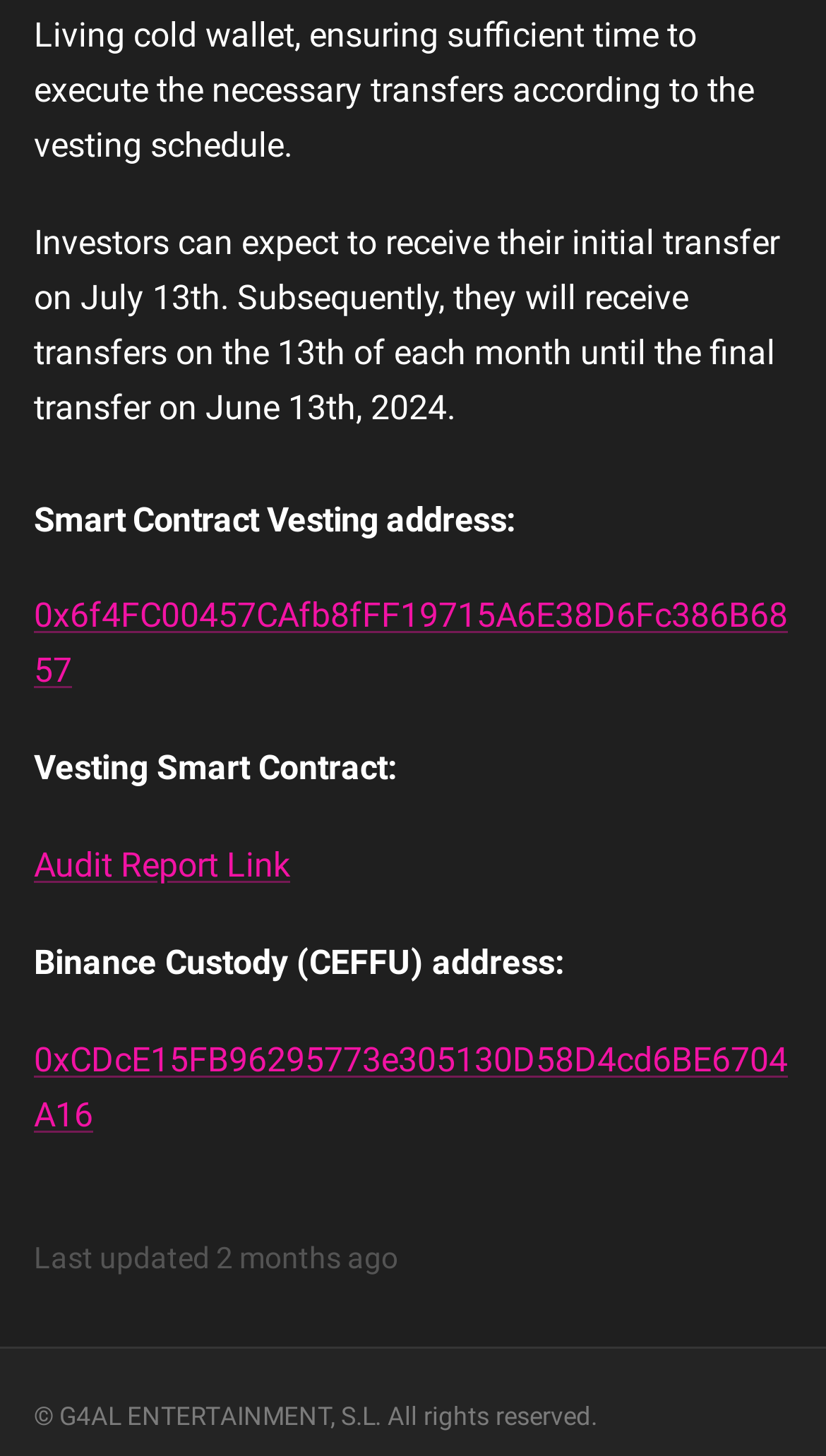Locate and provide the bounding box coordinates for the HTML element that matches this description: "Audit Report Link".

[0.041, 0.58, 0.351, 0.608]